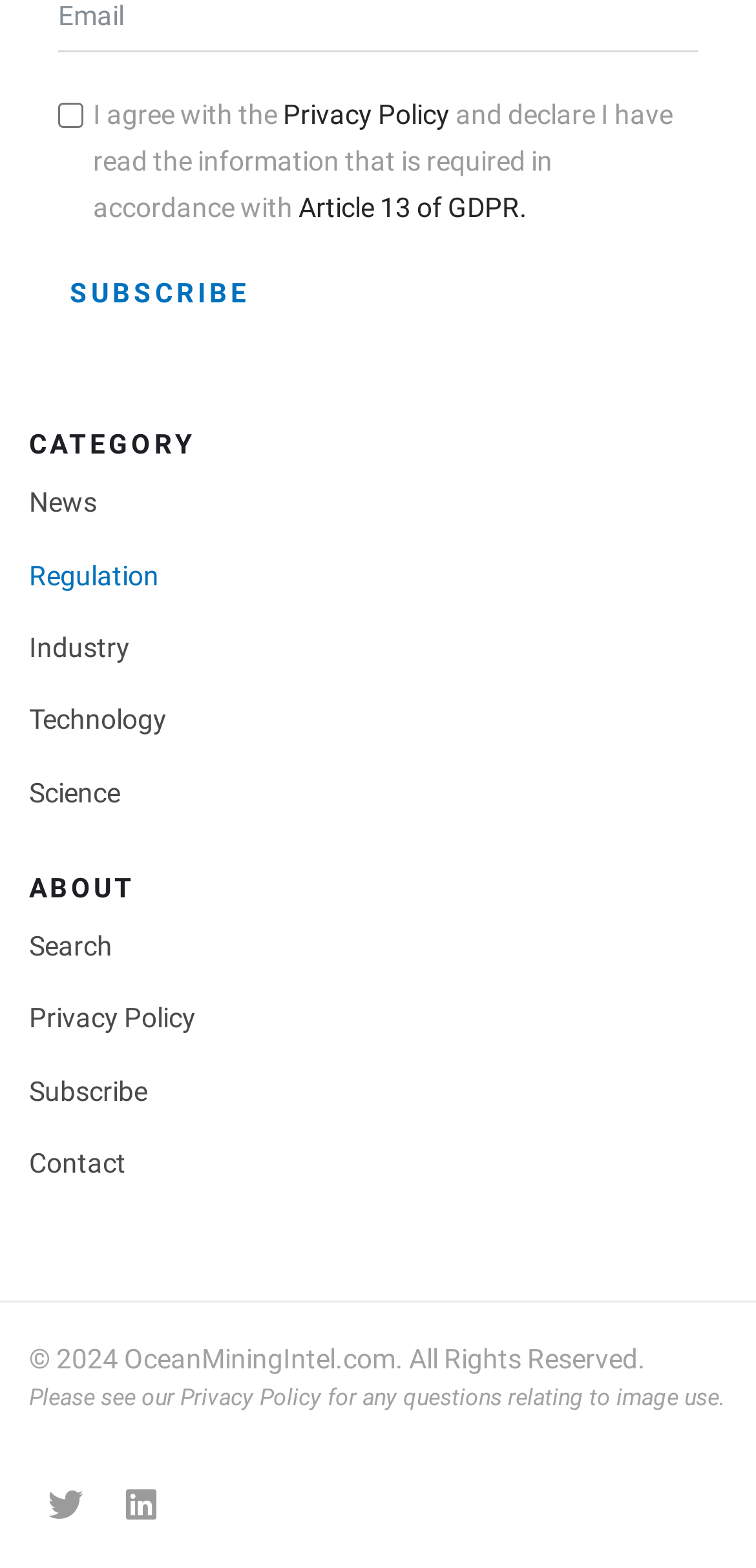Locate the bounding box coordinates of the area where you should click to accomplish the instruction: "Read the Privacy Policy".

[0.238, 0.882, 0.426, 0.899]